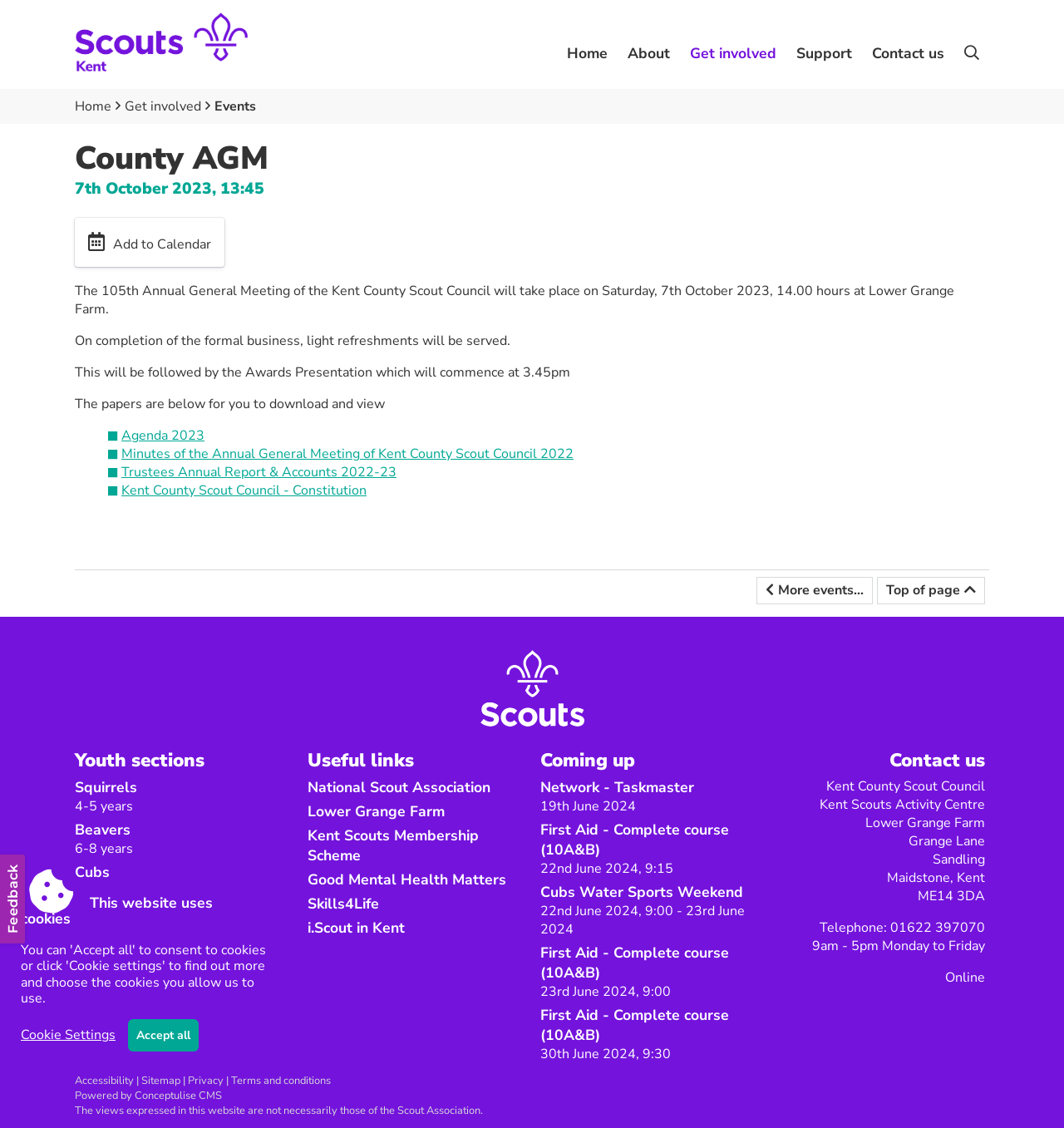Find the bounding box coordinates of the clickable element required to execute the following instruction: "Get involved in Scouts". Provide the coordinates as four float numbers between 0 and 1, i.e., [left, top, right, bottom].

[0.639, 0.031, 0.739, 0.063]